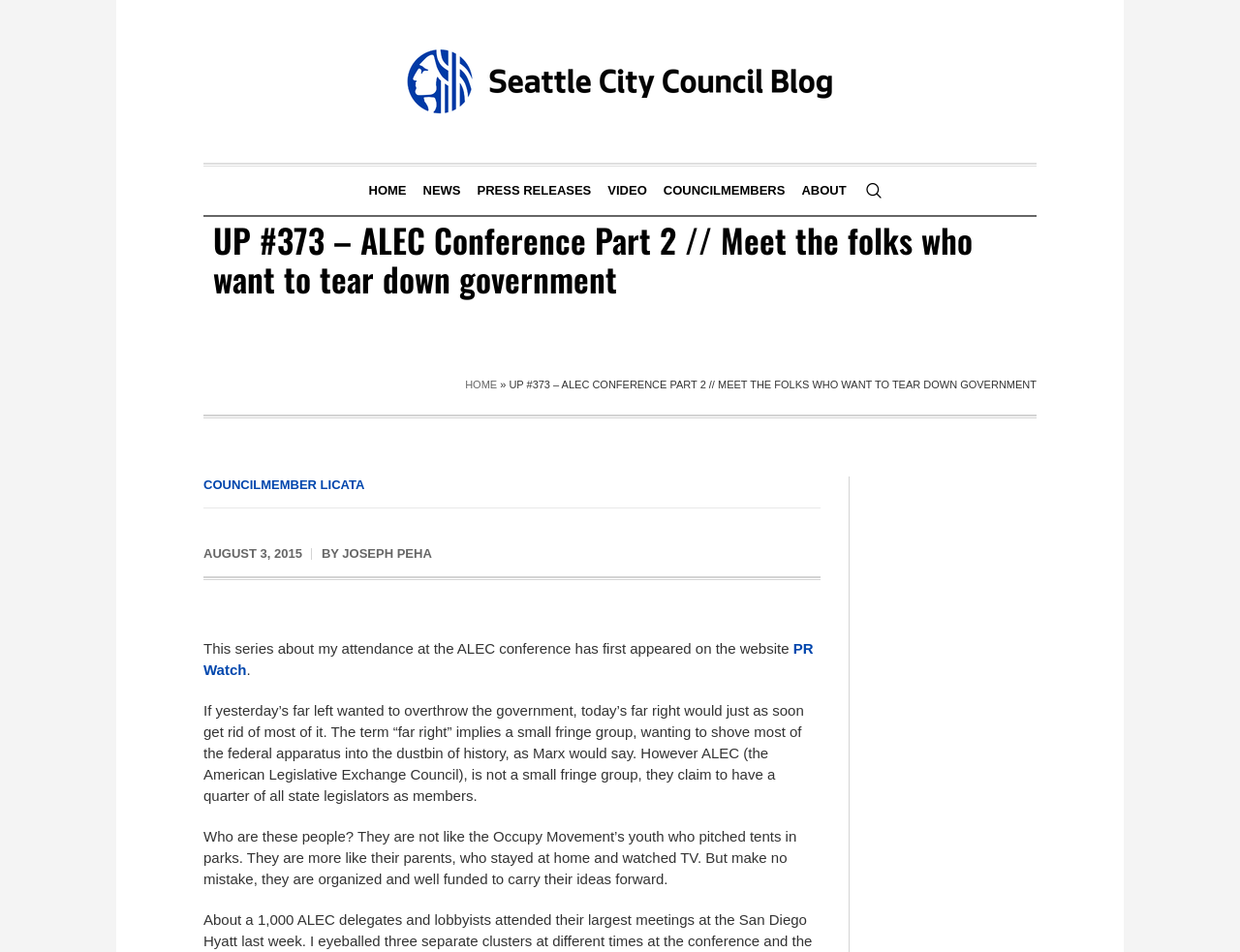Please extract and provide the main headline of the webpage.

UP #373 – ALEC Conference Part 2 // Meet the folks who want to tear down government